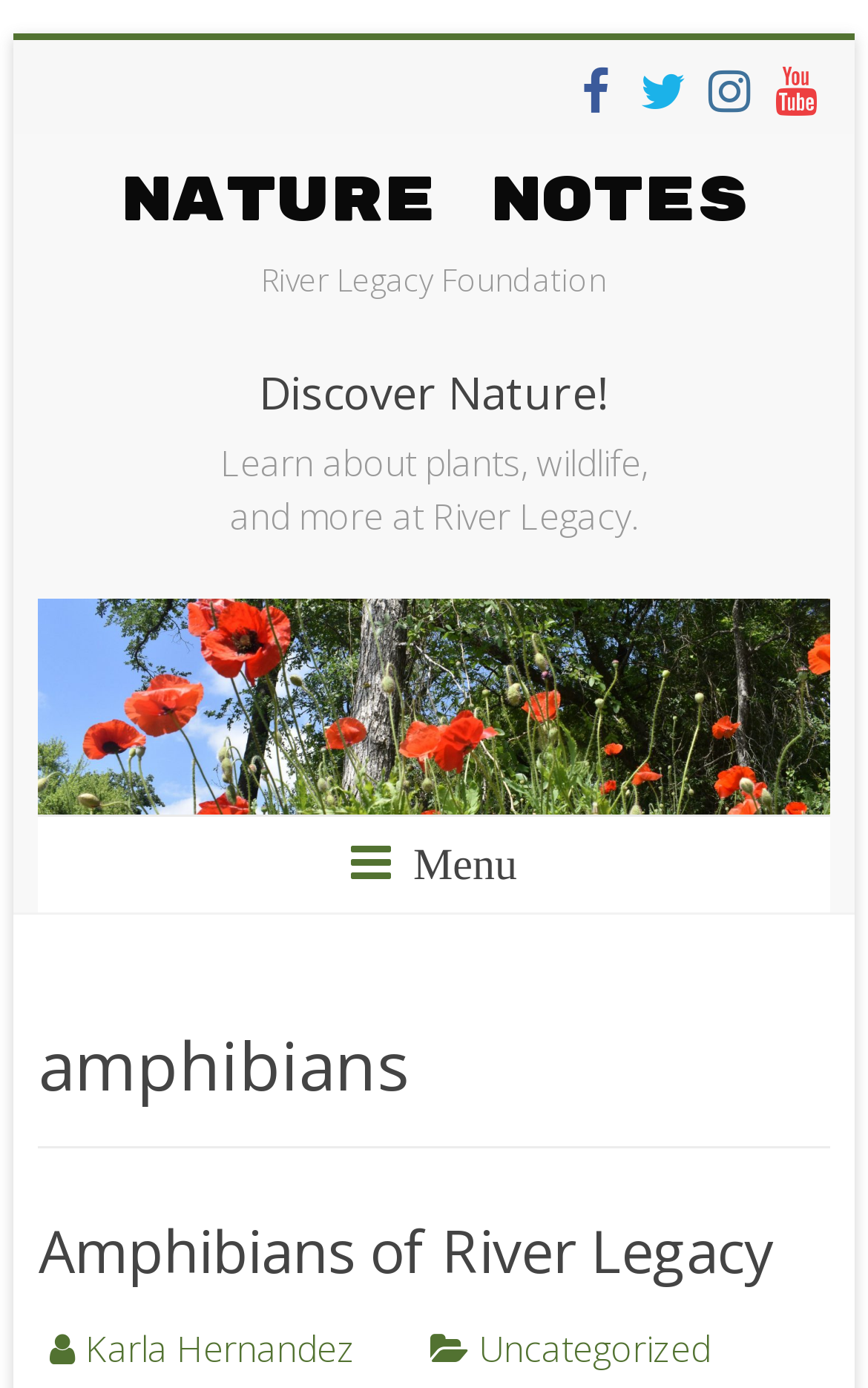Please give a short response to the question using one word or a phrase:
What is the topic of the webpage?

Amphibians